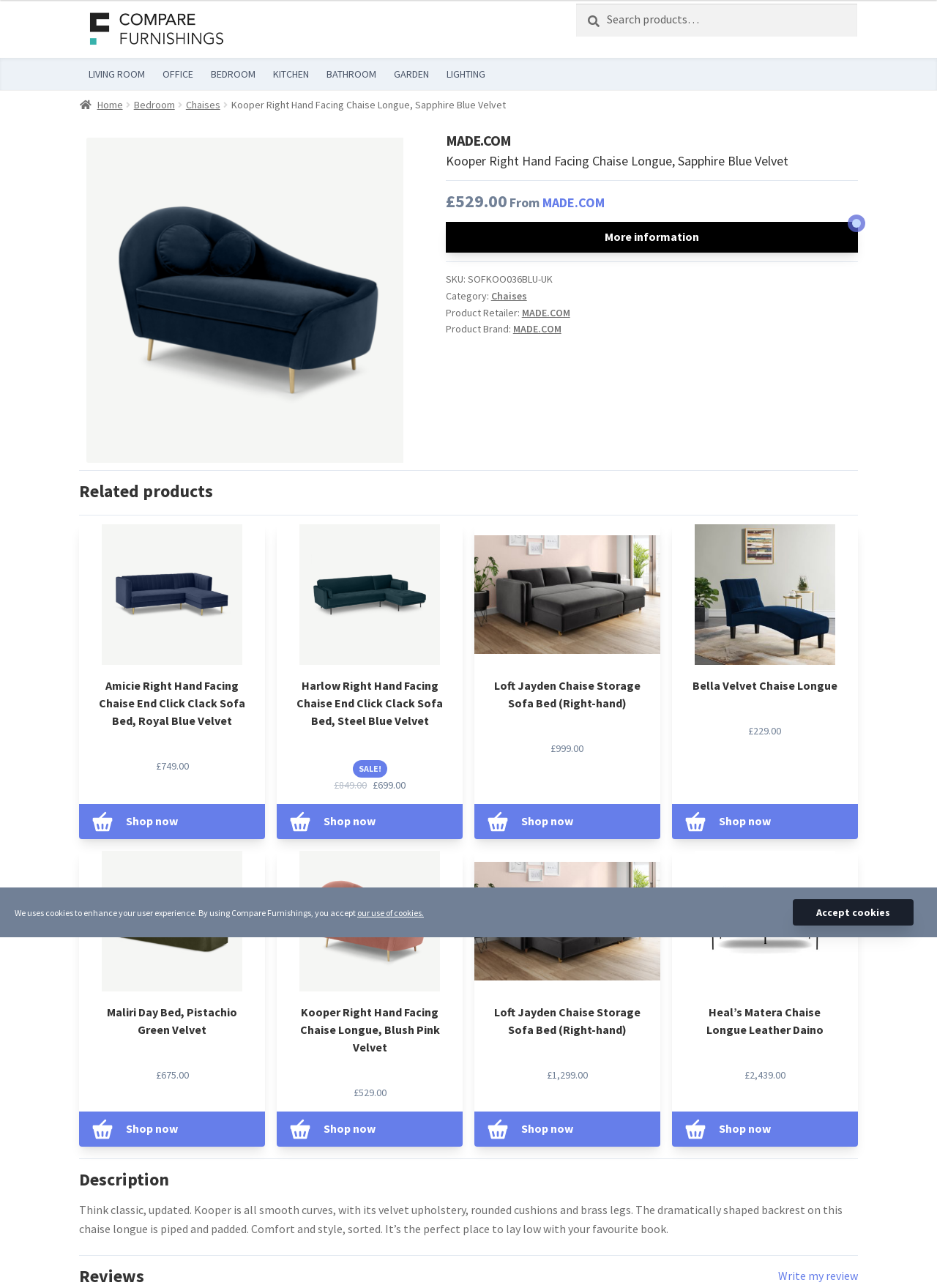From the webpage screenshot, predict the bounding box of the UI element that matches this description: "Bedroom".

[0.225, 0.052, 0.273, 0.063]